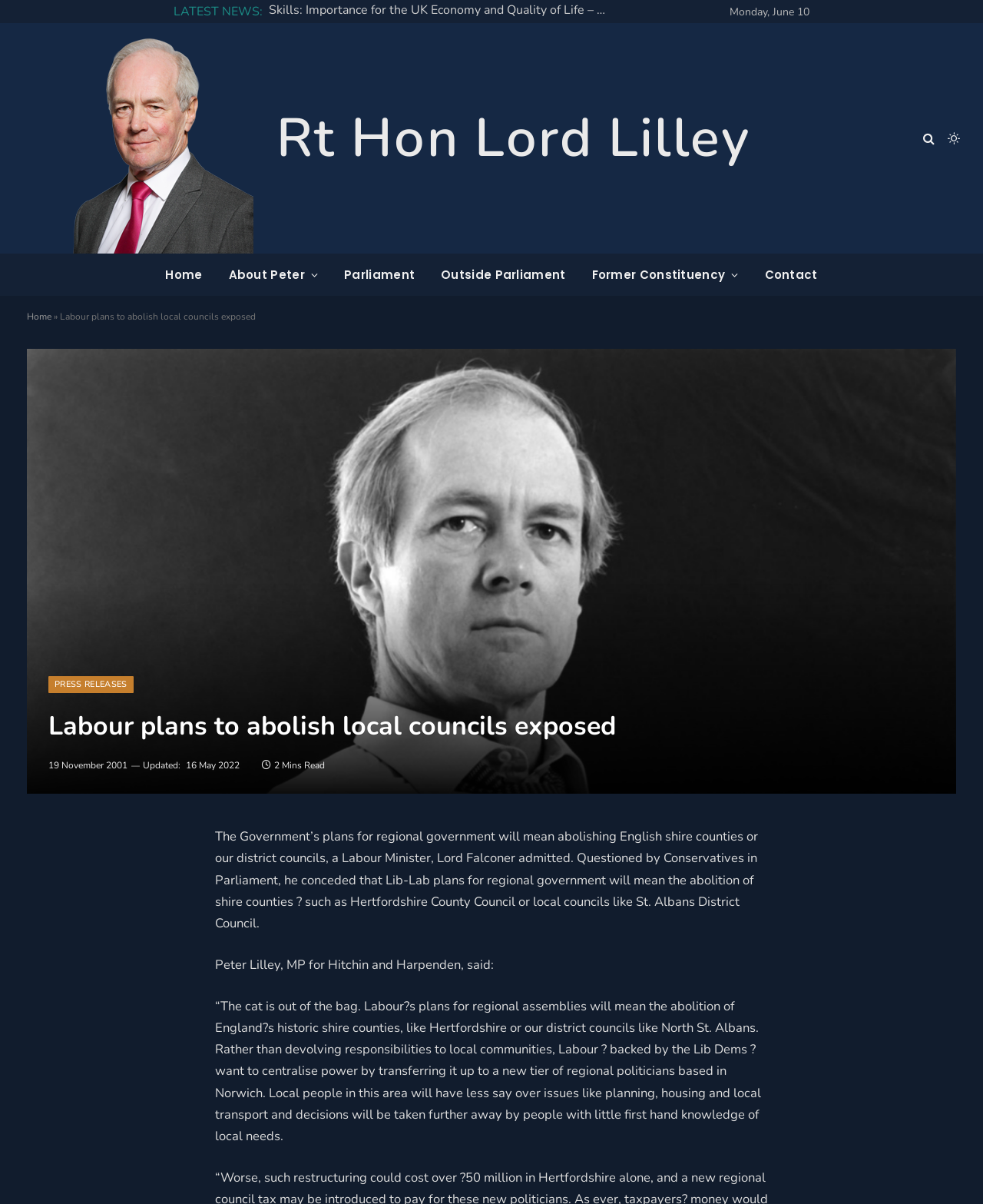What is the topic of the article?
Using the information from the image, give a concise answer in one word or a short phrase.

Labour plans for regional government